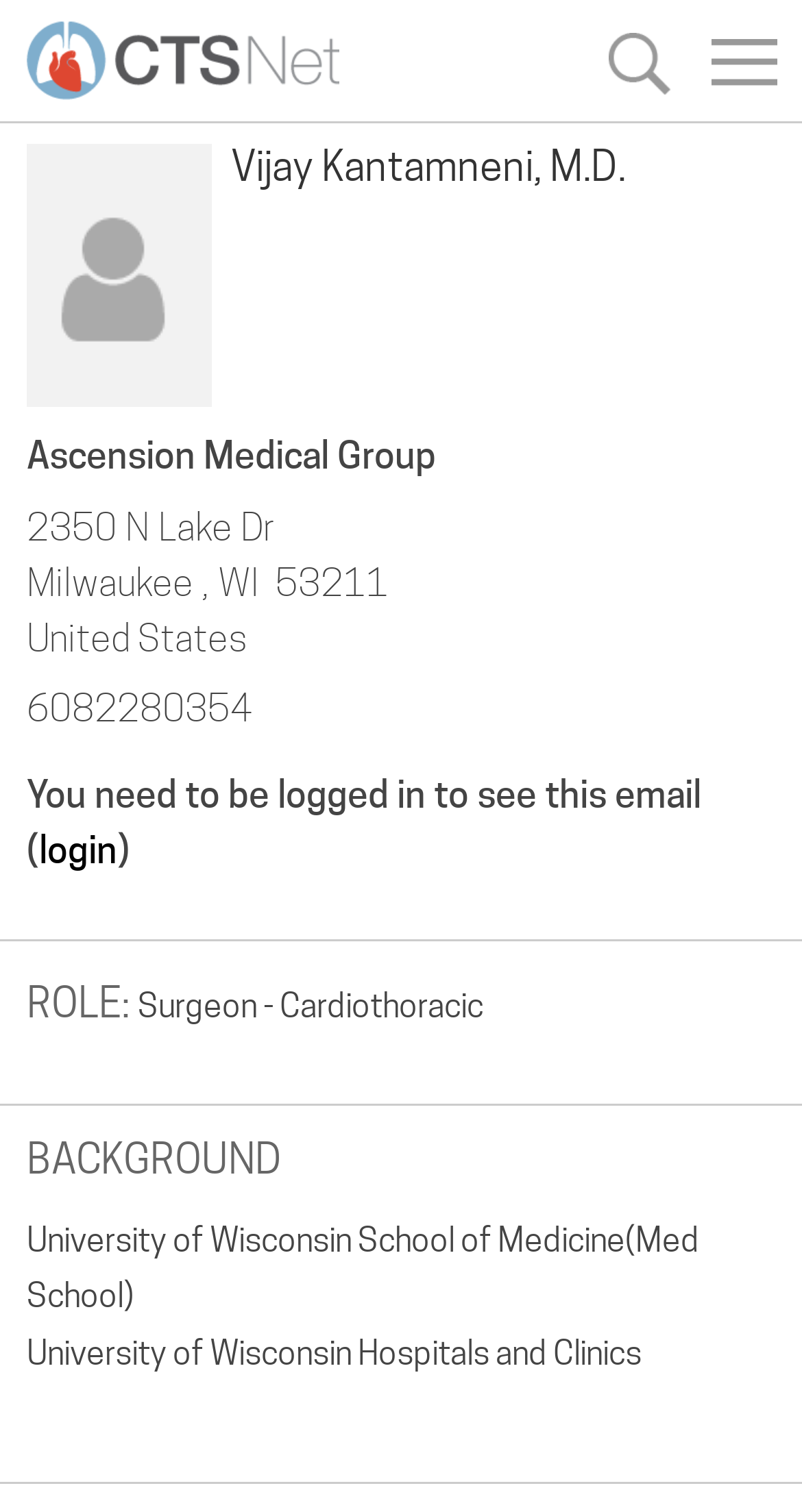Describe all significant elements and features of the webpage.

This webpage is about Vijay Kantamneni, a cardiothoracic surgeon. At the top left, there is a link to skip to the main content. Next to it, there is a link to CTSNet, accompanied by a static text describing it as "The Cardiothoracic Surgery Network". 

On the top right, there is a search link. Below the search link, there is a heading that displays Vijay Kantamneni's name, followed by his title "M.D.". 

Below the title, there is a section that provides Vijay's professional information. It includes his affiliation with Ascension Medical Group, his address, phone number, and location. 

Further down, there is a message indicating that users need to log in to see Vijay's email address, with a link to log in. 

Below this message, there is a section that lists Vijay's role as a "Surgeon - Cardiothoracic". 

The webpage also has a section dedicated to Vijay's background, which includes his education and training at the University of Wisconsin School of Medicine and his residency at the University of Wisconsin Hospitals and Clinics.